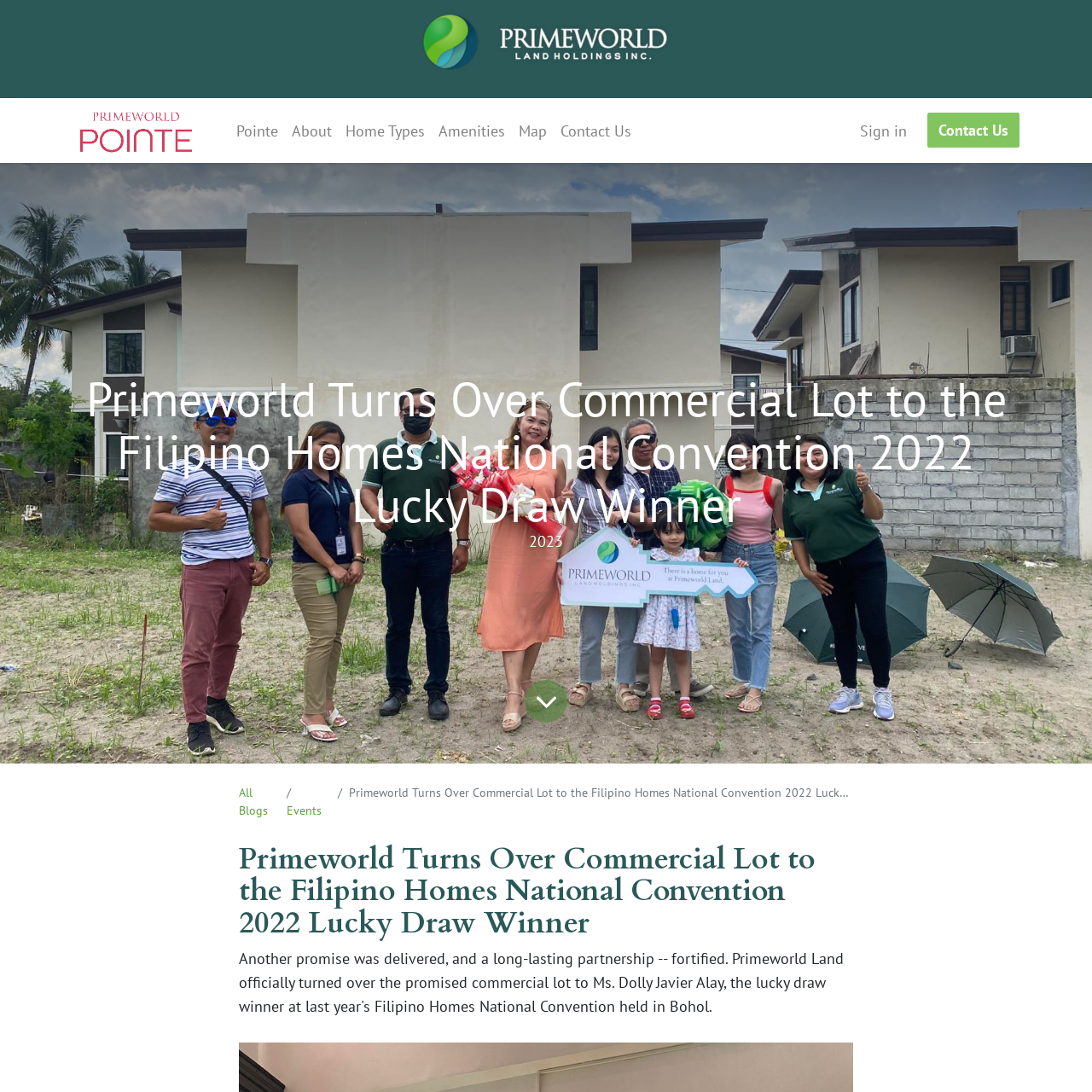With reference to the screenshot, provide a detailed response to the question below:
What is the title of the blog post?

I determined the title of the blog post by looking at the static text 'Primeworld Turns Over Commercial Lot to the Filipino Homes National Convention 2022 Lucky Draw Winner' which is the main heading of the blog post.